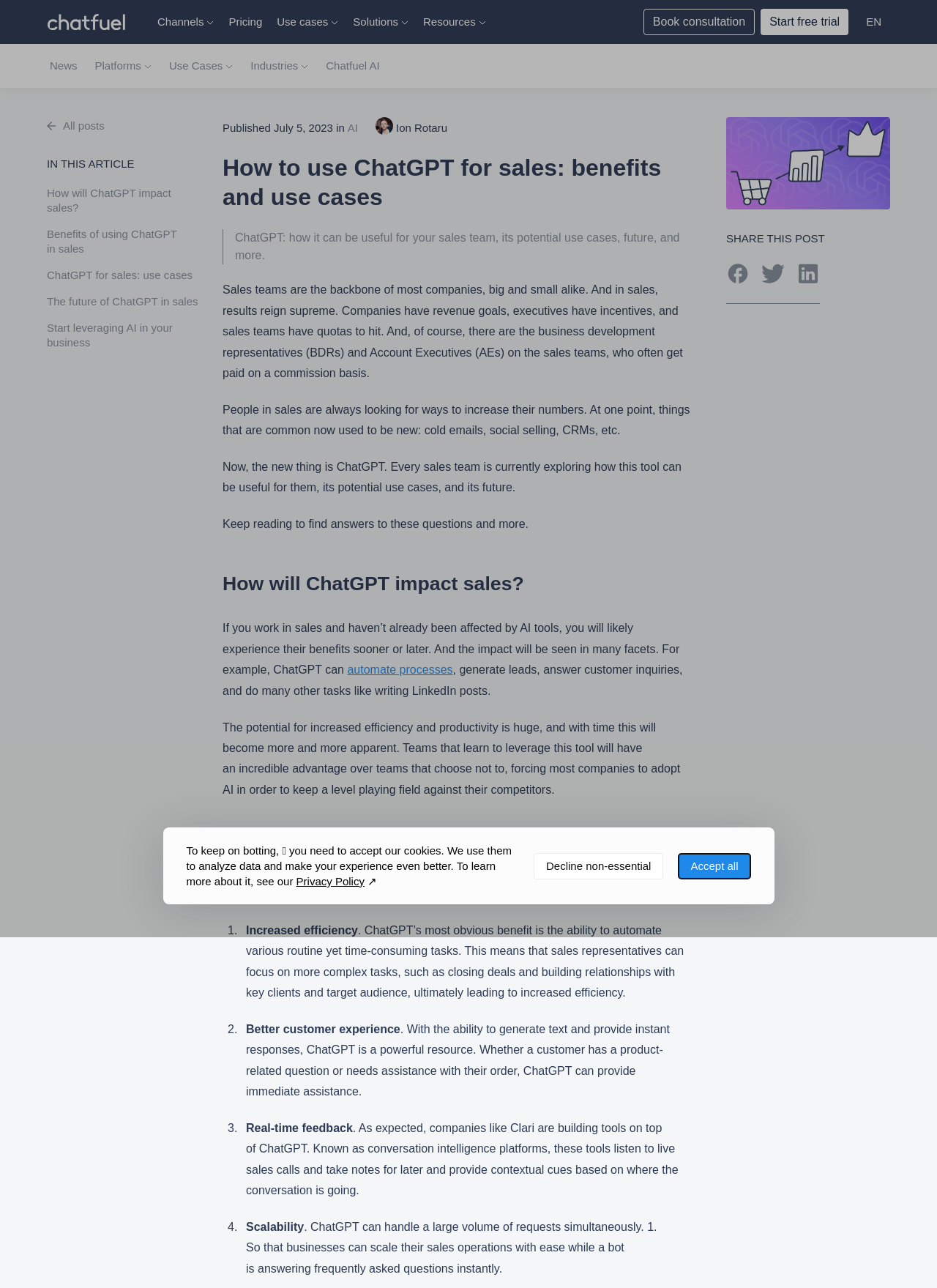What is the date of publication of the article?
Based on the screenshot, answer the question with a single word or phrase.

July 5, 2023